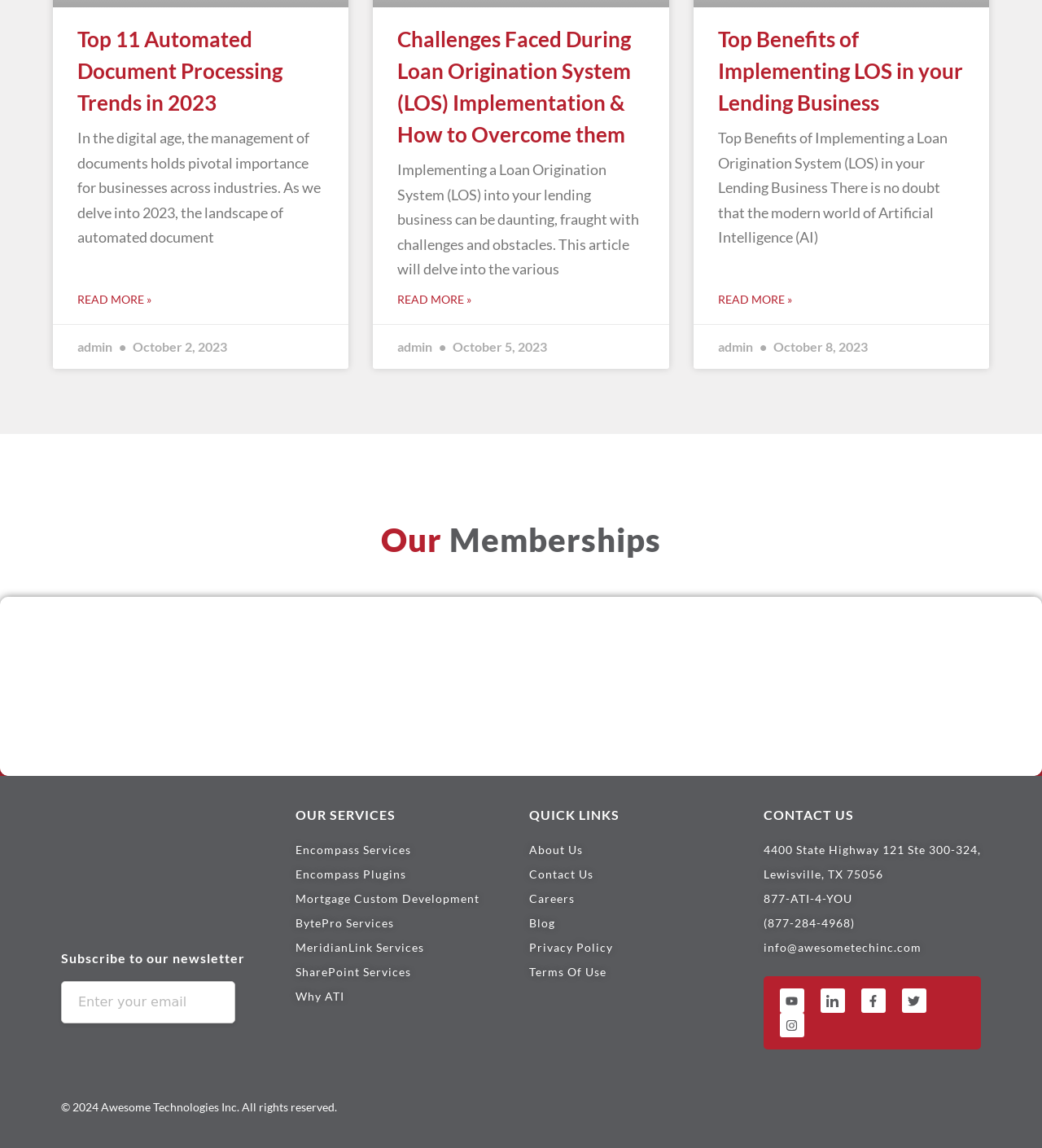Identify the bounding box coordinates of the element that should be clicked to fulfill this task: "Enter your email". The coordinates should be provided as four float numbers between 0 and 1, i.e., [left, top, right, bottom].

[0.063, 0.861, 0.191, 0.885]